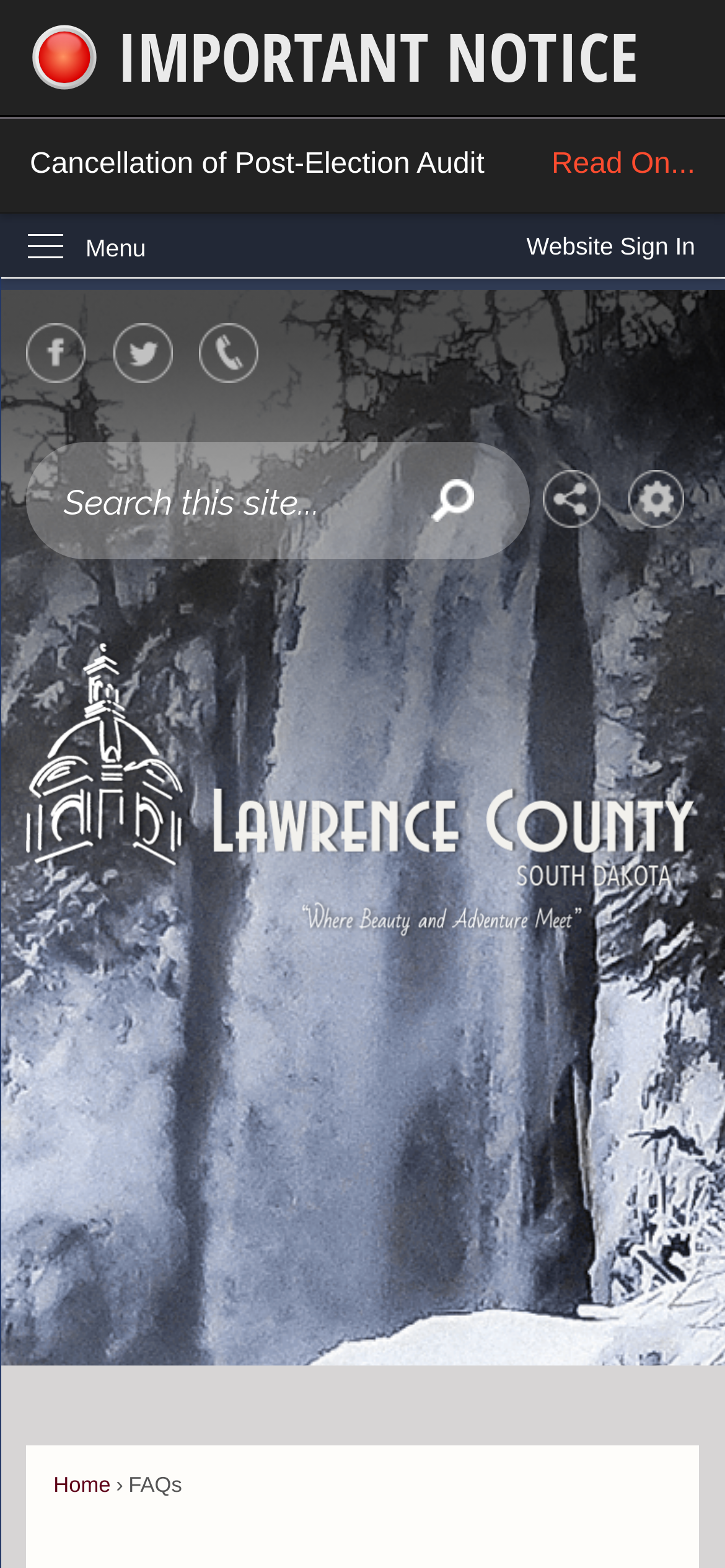Please determine the bounding box coordinates for the element that should be clicked to follow these instructions: "View emergency alert".

[0.0, 0.0, 1.0, 0.075]